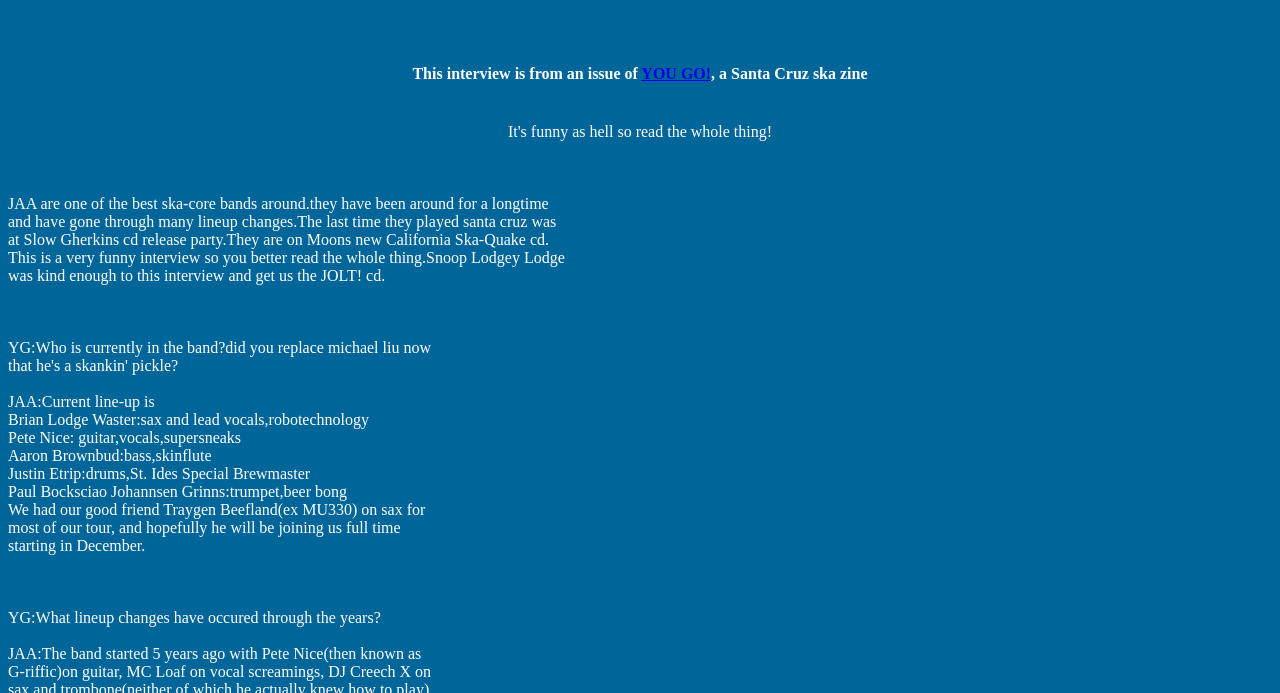What is the name of the cd mentioned in the interview?
Please respond to the question with a detailed and informative answer.

The answer can be found in the StaticText element which mentions 'Snoop Lodgey Lodge was kind enough to this interview and get us the JOLT! cd.'. This indicates that JOLT! is the name of the cd.